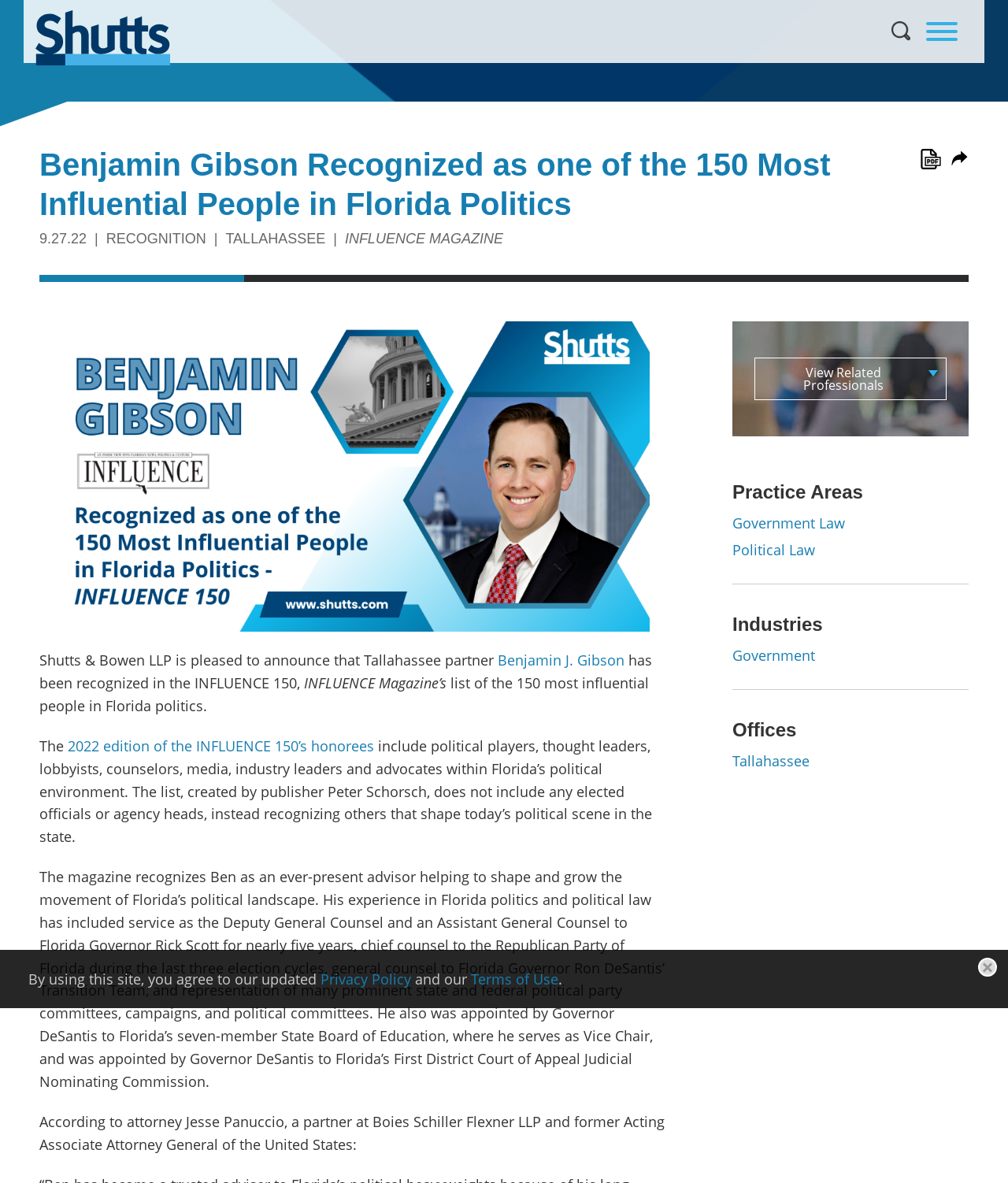What is Benjamin J. Gibson recognized for?
Based on the visual content, answer with a single word or a brief phrase.

INFLUENCE 150